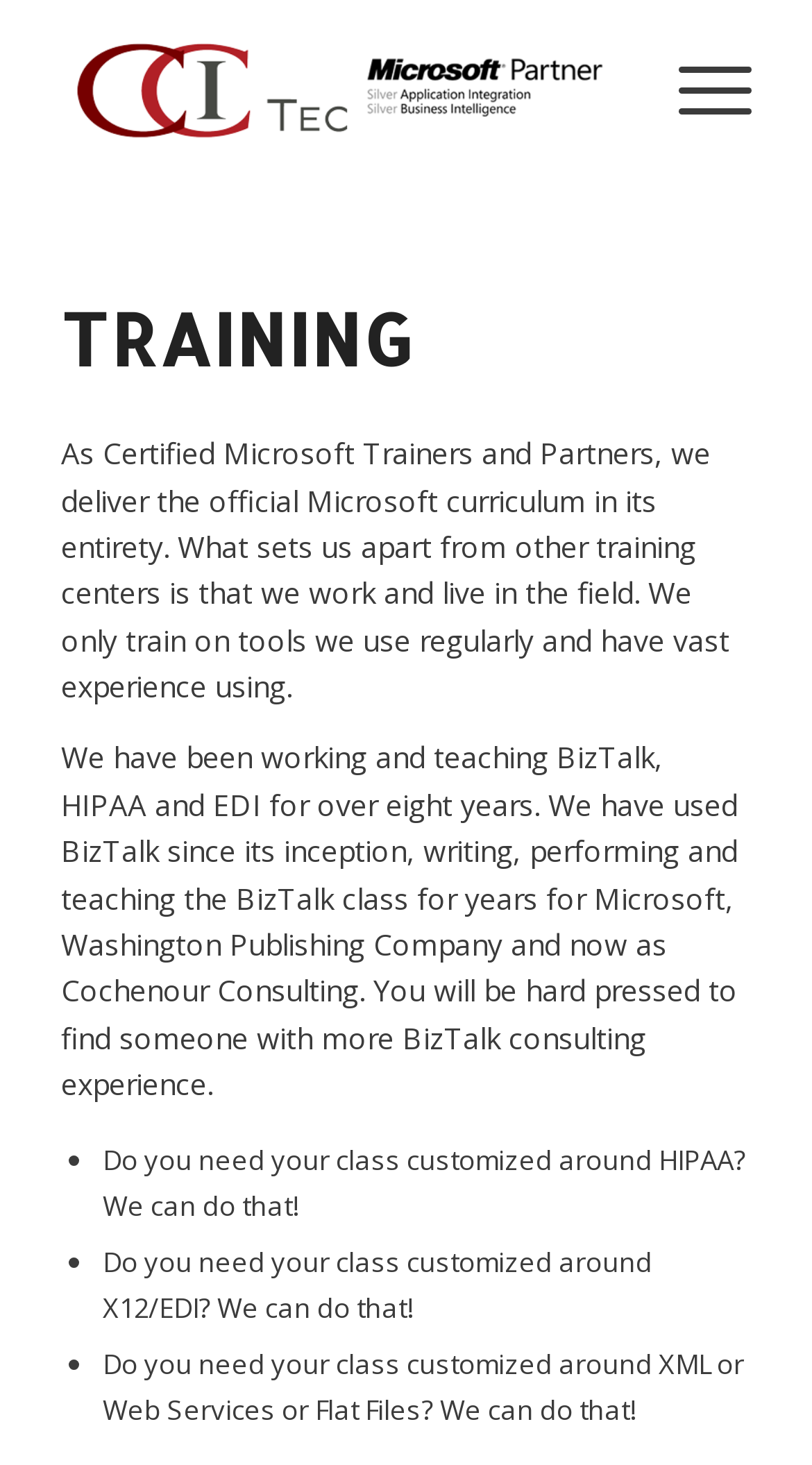What customization options are available for the training classes?
Refer to the image and offer an in-depth and detailed answer to the question.

The webpage mentions that the trainers can customize the classes around HIPAA, X12/EDI, XML or Web Services or Flat Files, which implies that these are the available customization options.